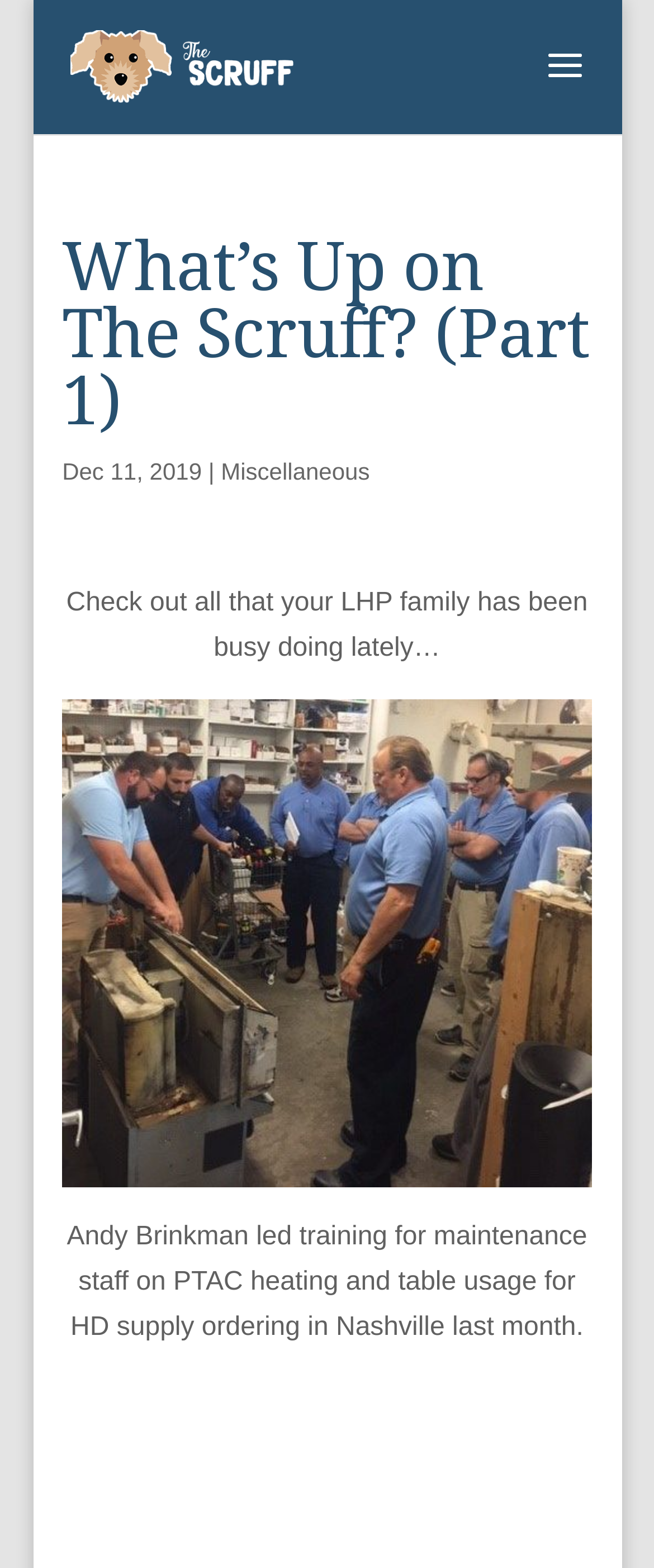Elaborate on the different components and information displayed on the webpage.

The webpage appears to be a blog post or article titled "What's Up on The Scruff? (Part 1)" from a website called "The Scruff". At the top left of the page, there is a link to "The Scruff" accompanied by an image with the same name. 

Below the title, there is a search bar that spans almost the entire width of the page. 

The main content of the page starts with a heading that repeats the title "What's Up on The Scruff? (Part 1)". This is followed by a date "Dec 11, 2019" and a category label "Miscellaneous". 

The article then begins with a brief introduction, stating that it will cover what the LHP family has been up to lately. 

The main body of the article consists of a single paragraph, which describes an event where Andy Brinkman led training for maintenance staff on PTAC heating and table usage for HD supply ordering in Nashville last month.